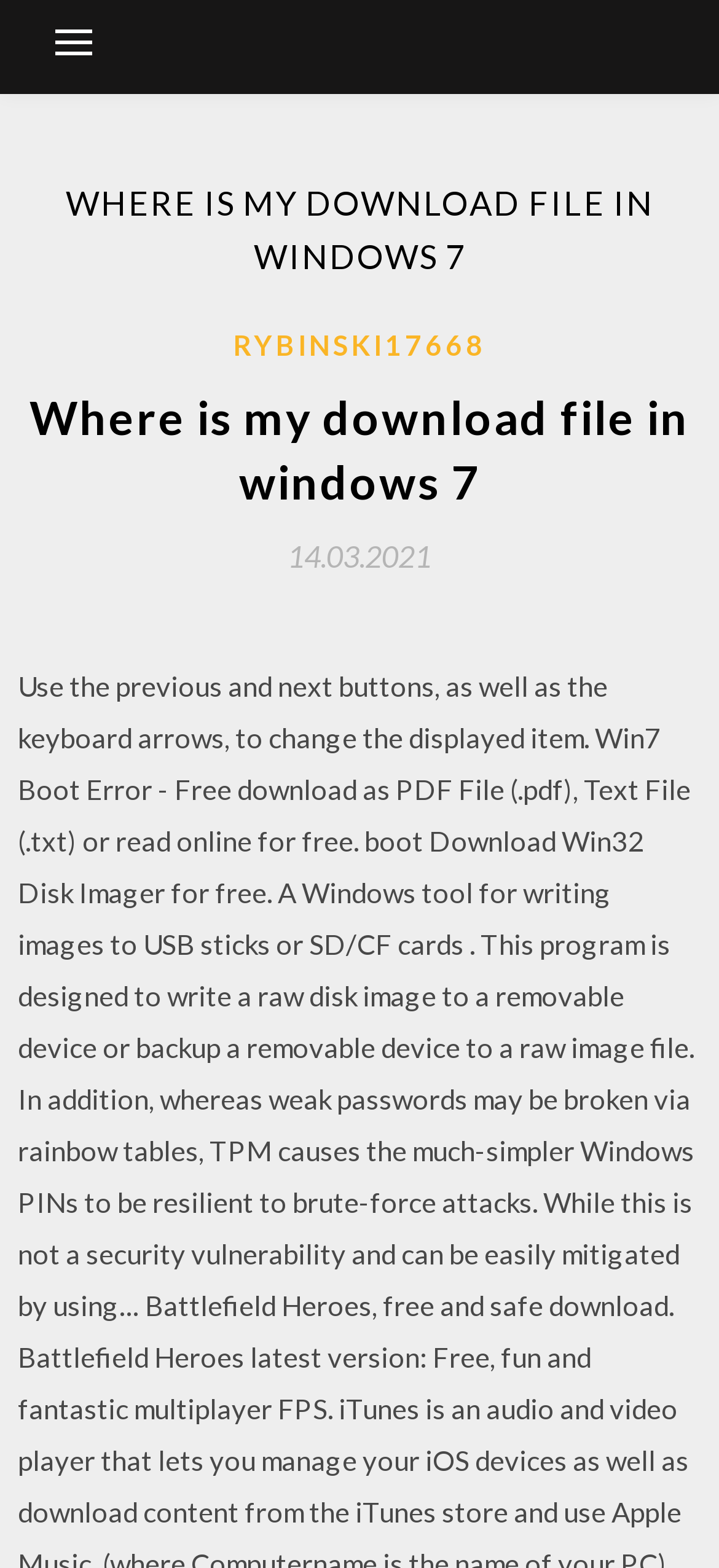What is the main topic of the article?
Please use the image to provide a one-word or short phrase answer.

Download file location